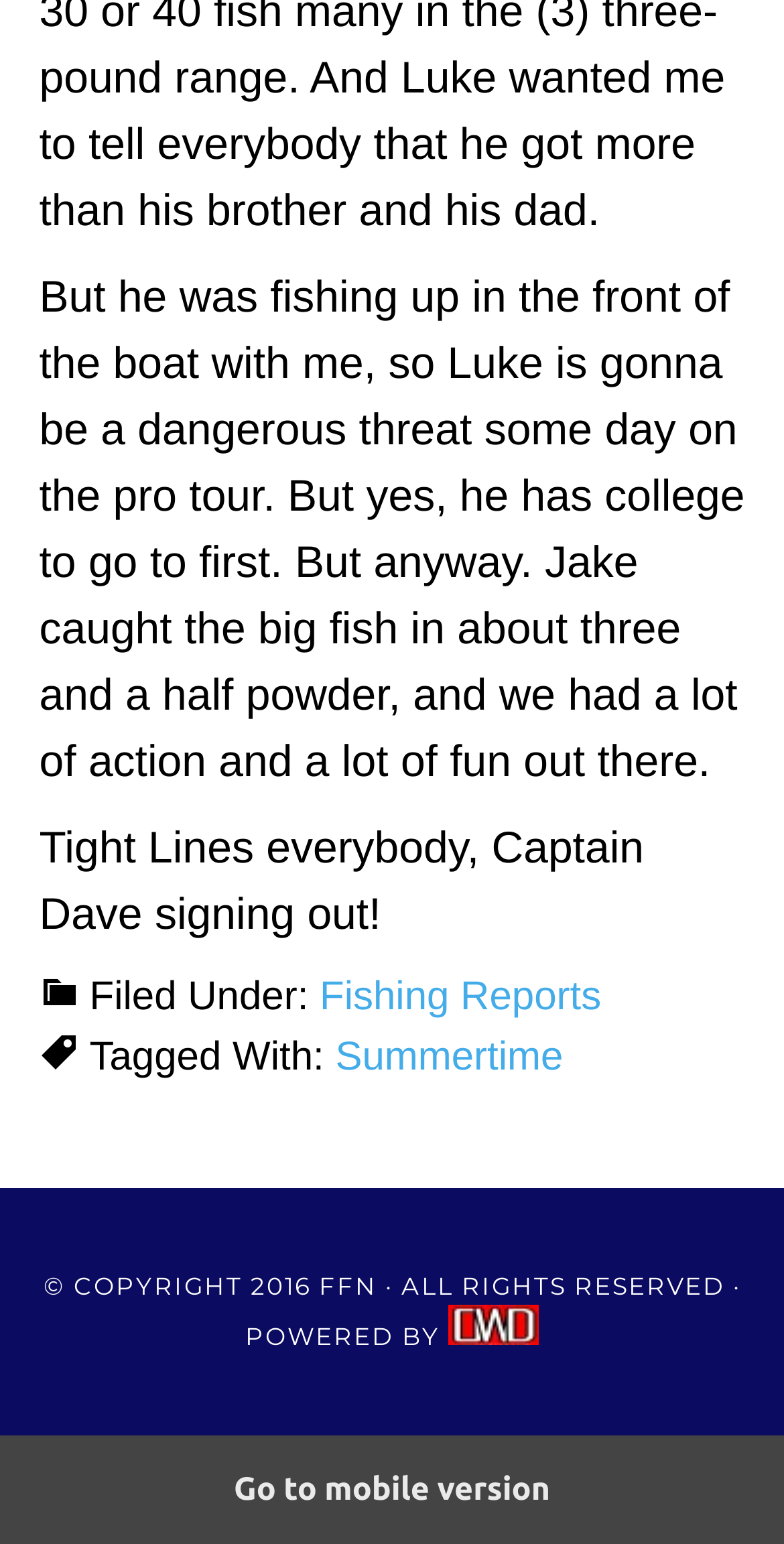Answer the following query with a single word or phrase:
How long did it take to catch the big fish?

Three and a half hours